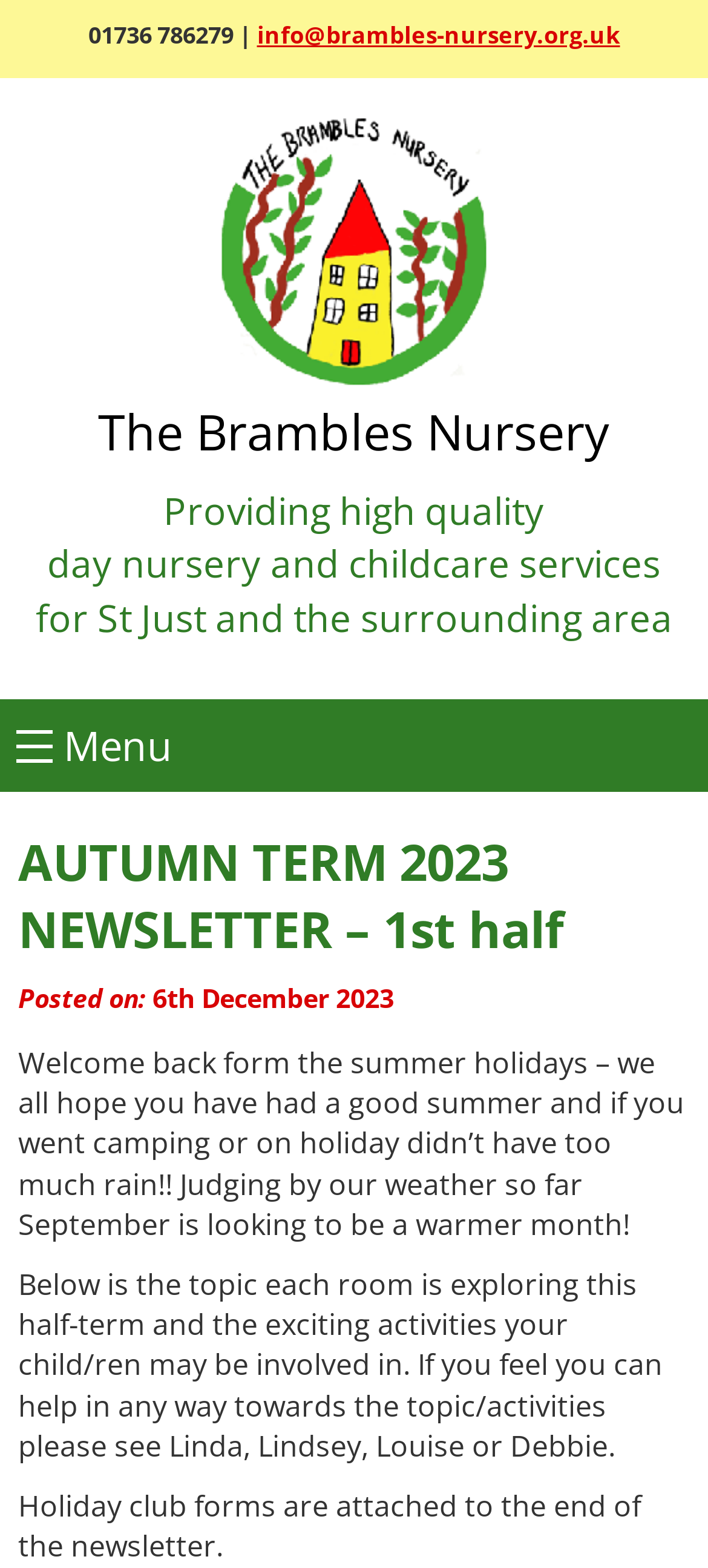What is attached to the end of the newsletter?
Please give a detailed and elaborate answer to the question based on the image.

I found what is attached to the end of the newsletter by looking at the static text elements that describe the newsletter. The text 'Holiday club forms are attached to the end of the newsletter.' suggests that the holiday club forms are attached to the end of the newsletter.